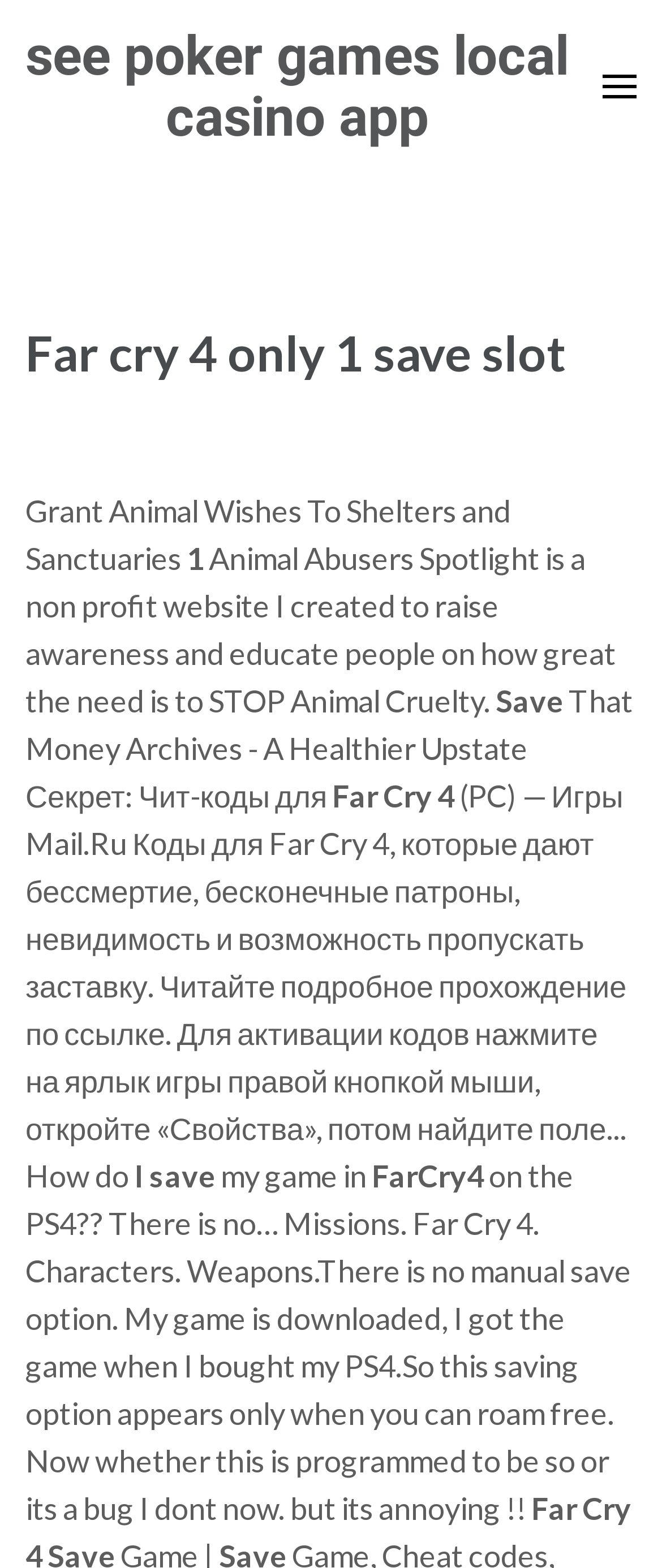Carefully examine the image and provide an in-depth answer to the question: What is the author's concern about the game?

The author is frustrated that there is no manual save option in the game, as stated in the text 'There is no manual save option. My game is downloaded, I got the game when I bought my PS4.So this saving option appears only when you can roam free. Now whether this is programmed to be so or its a bug I dont now. but its annoying!!'